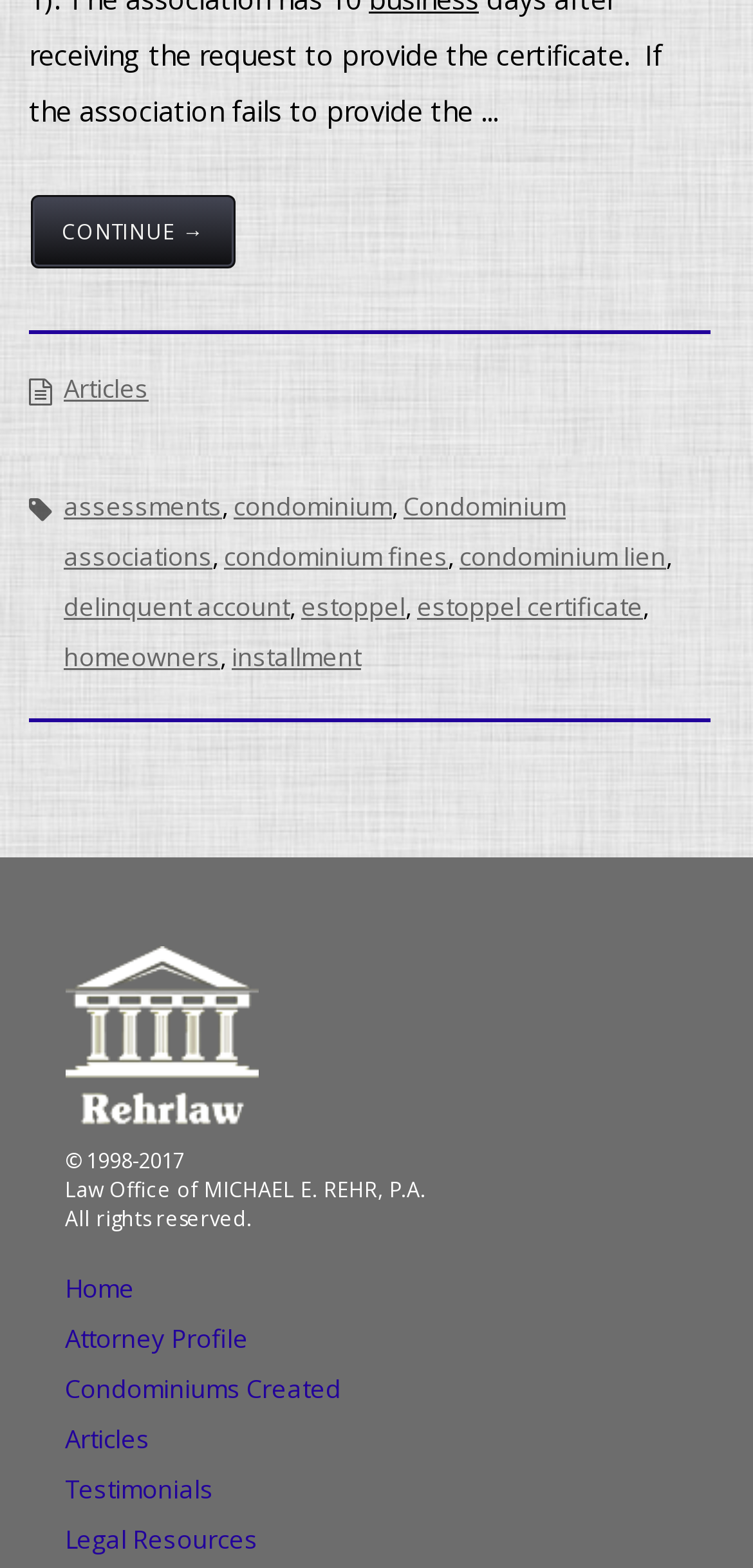Provide the bounding box coordinates for the area that should be clicked to complete the instruction: "Click on 'Articles'".

[0.085, 0.236, 0.197, 0.258]